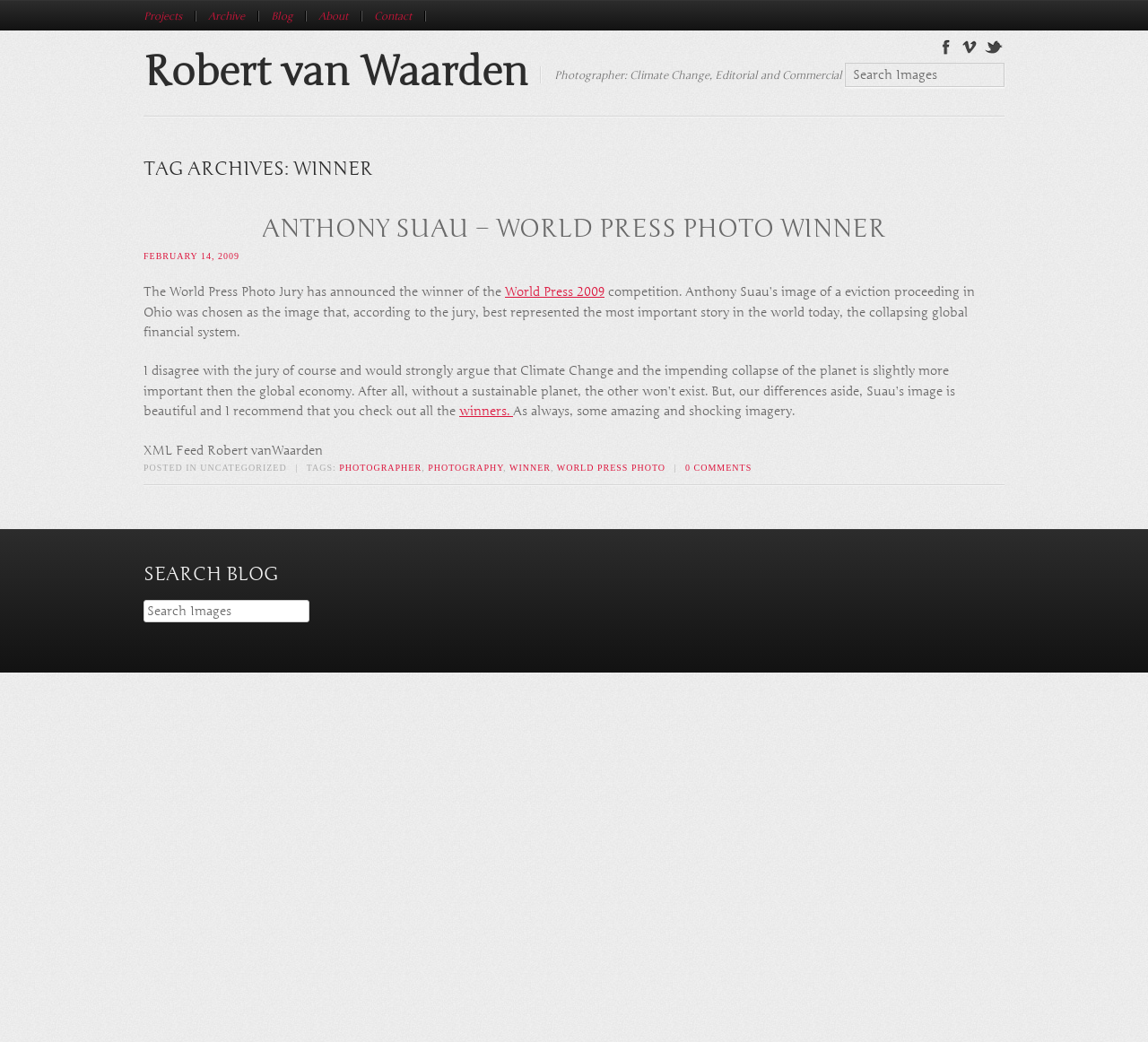Given the element description Skip to content, specify the bounding box coordinates of the corresponding UI element in the format (top-left x, top-left y, bottom-right x, bottom-right y). All values must be between 0 and 1.

[0.125, 0.004, 0.207, 0.015]